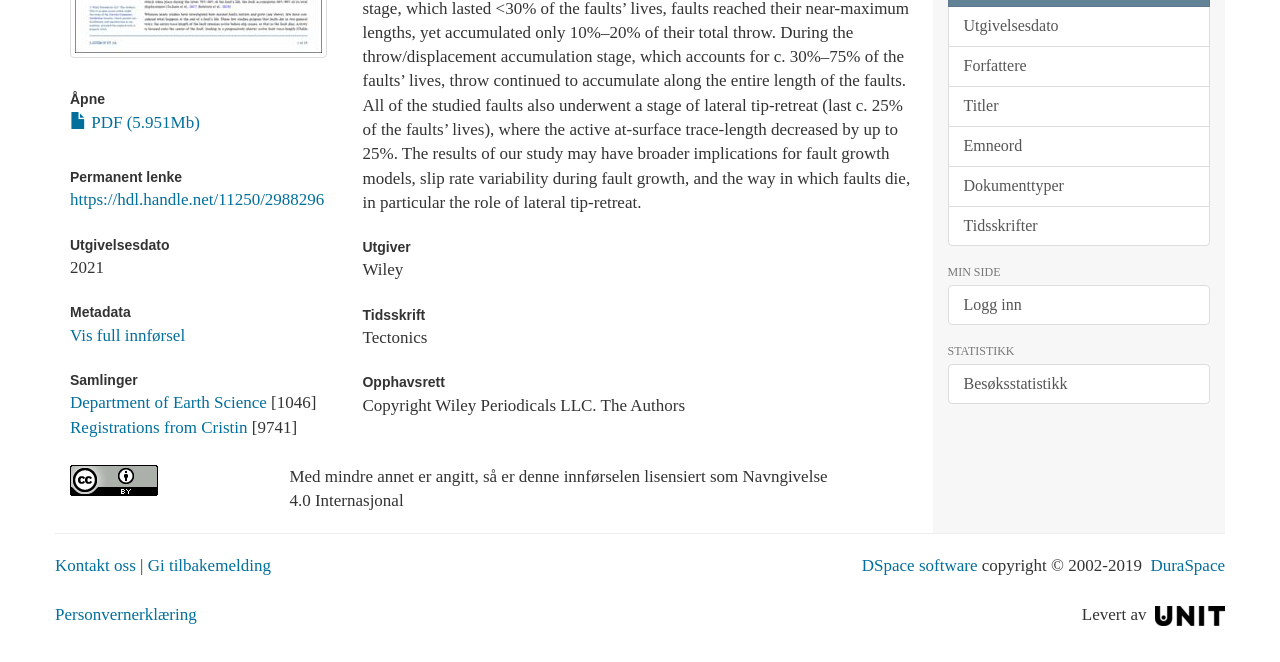Given the description: "Besøksstatistikk", determine the bounding box coordinates of the UI element. The coordinates should be formatted as four float numbers between 0 and 1, [left, top, right, bottom].

[0.74, 0.549, 0.945, 0.611]